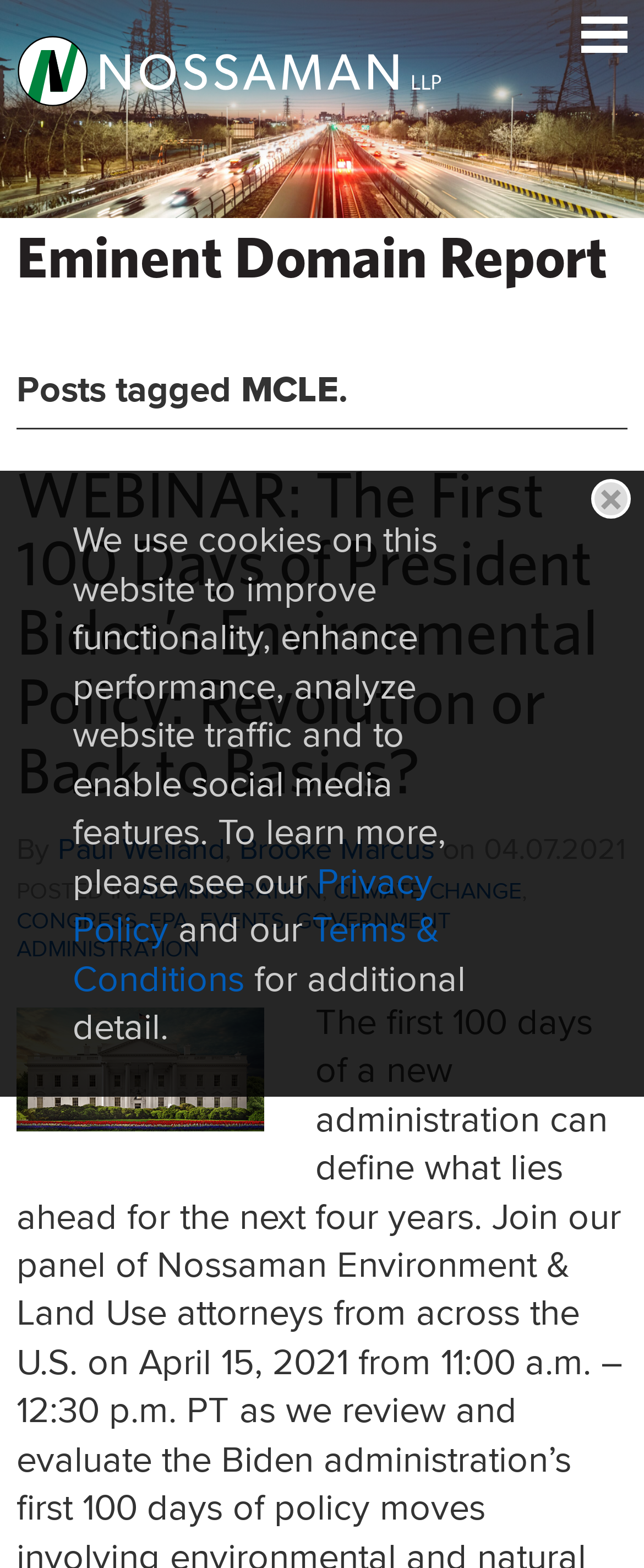Locate the bounding box coordinates of the clickable area needed to fulfill the instruction: "Close the current window".

[0.918, 0.306, 0.979, 0.331]